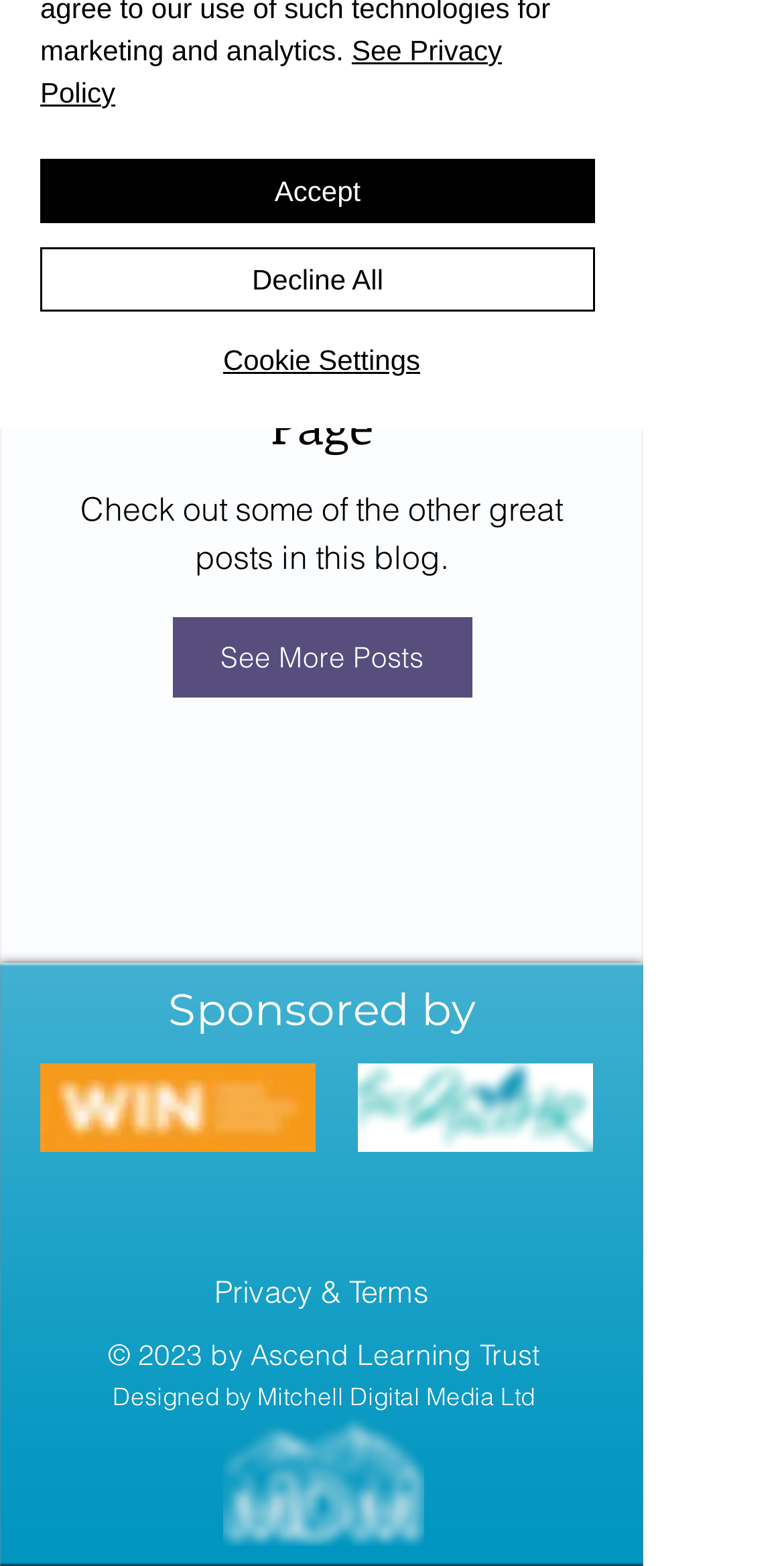Identify the bounding box coordinates for the UI element described by the following text: "See Privacy Policy". Provide the coordinates as four float numbers between 0 and 1, in the format [left, top, right, bottom].

[0.051, 0.022, 0.64, 0.069]